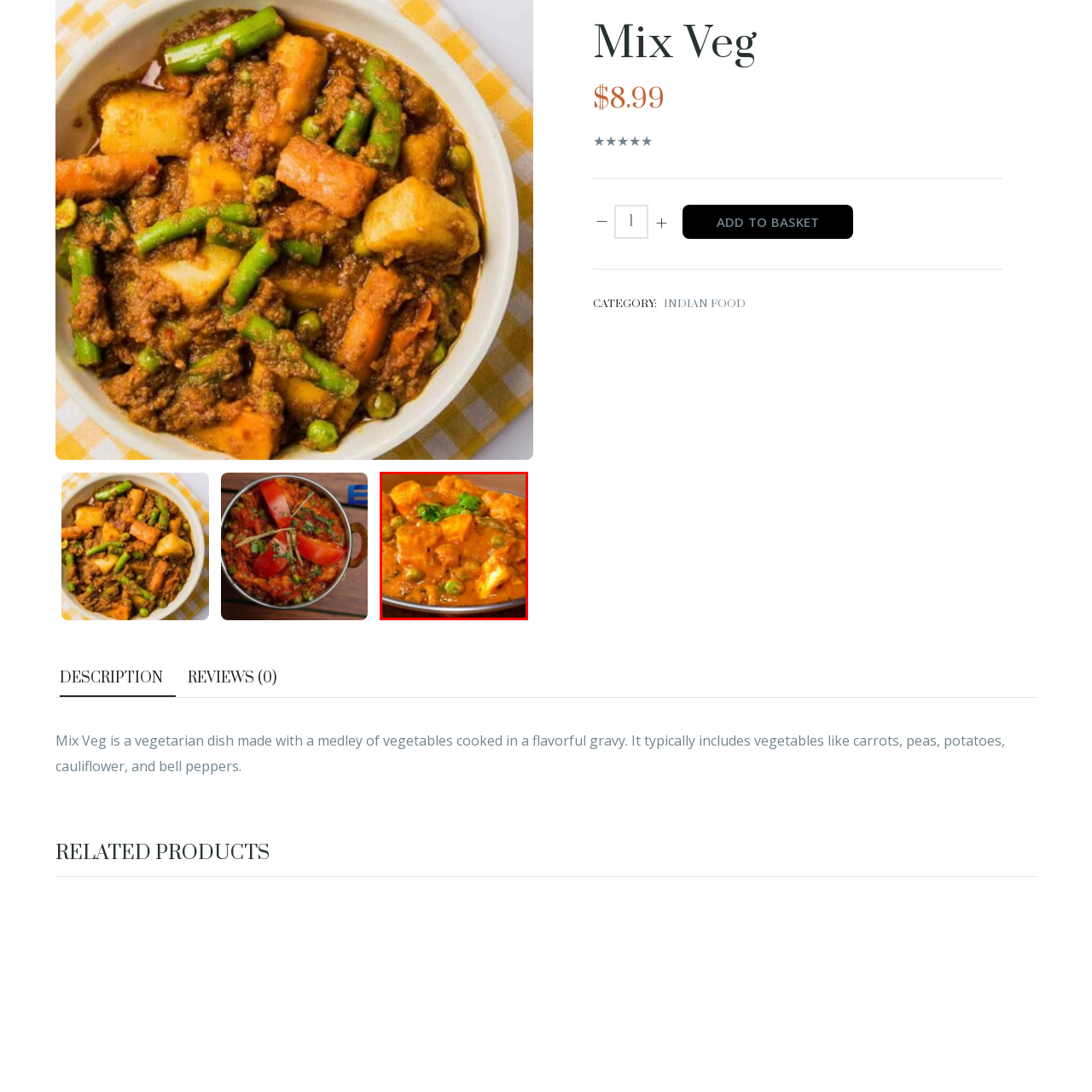Offer an in-depth description of the image encased within the red bounding lines.

This image showcases a vibrant, hearty dish known as "Mix Veg," which features a medley of vegetables, including paneer, peas, and various spices cooked in a rich, flavorful gravy. The dish is presented in a decorative bowl and garnished with fresh green cilantro, adding a touch of color. Mix Veg is a popular vegetarian option in Indian cuisine, celebrated for its comforting and satisfying flavors, often served with rice or flatbreads. The warm tones of the gravy and the bright textures of the vegetables make this dish visually appealing as well as appetizing.